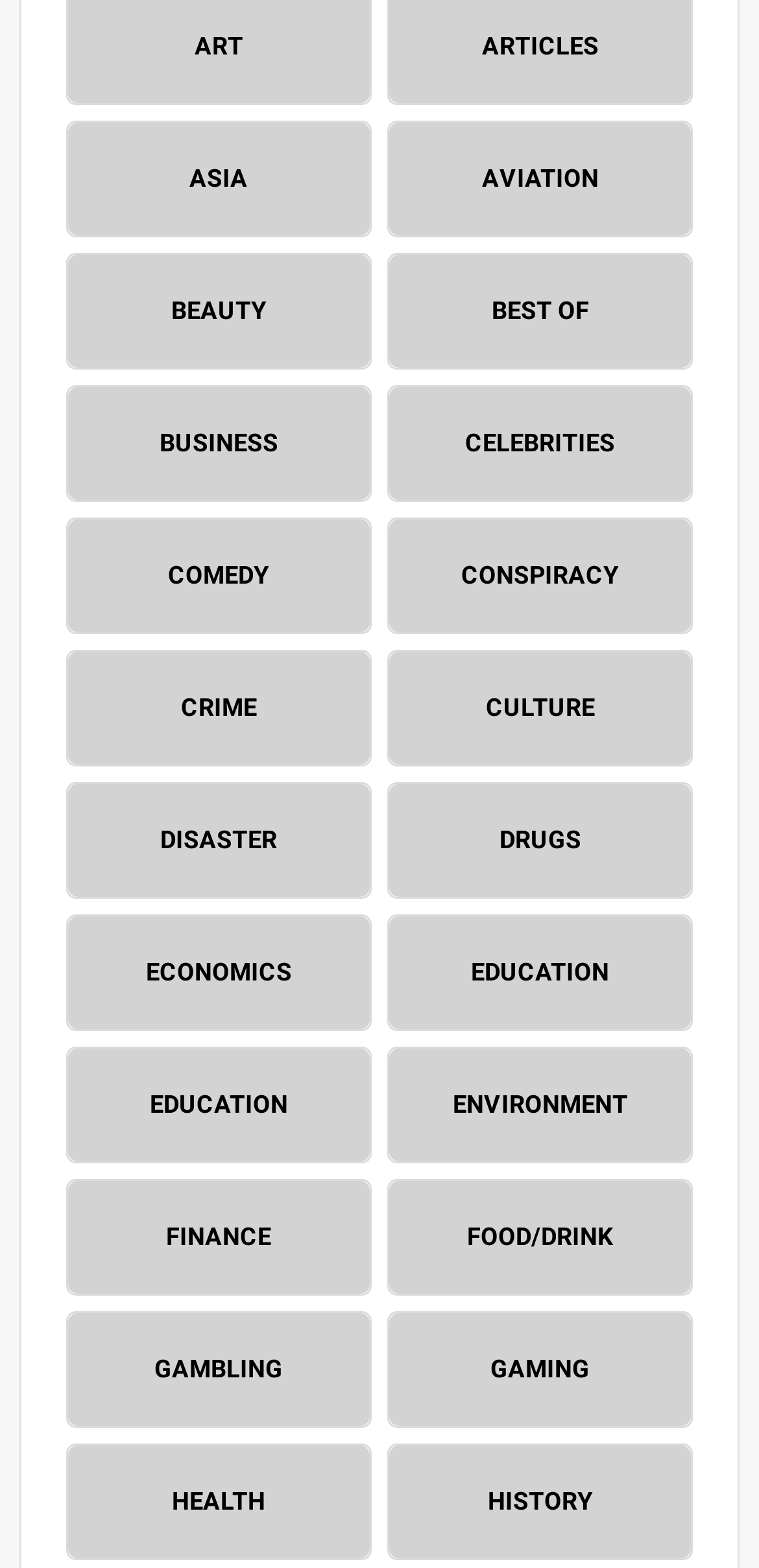From the webpage screenshot, identify the region described by Best Of. Provide the bounding box coordinates as (top-left x, top-left y, bottom-right x, bottom-right y), with each value being a floating point number between 0 and 1.

[0.513, 0.162, 0.911, 0.234]